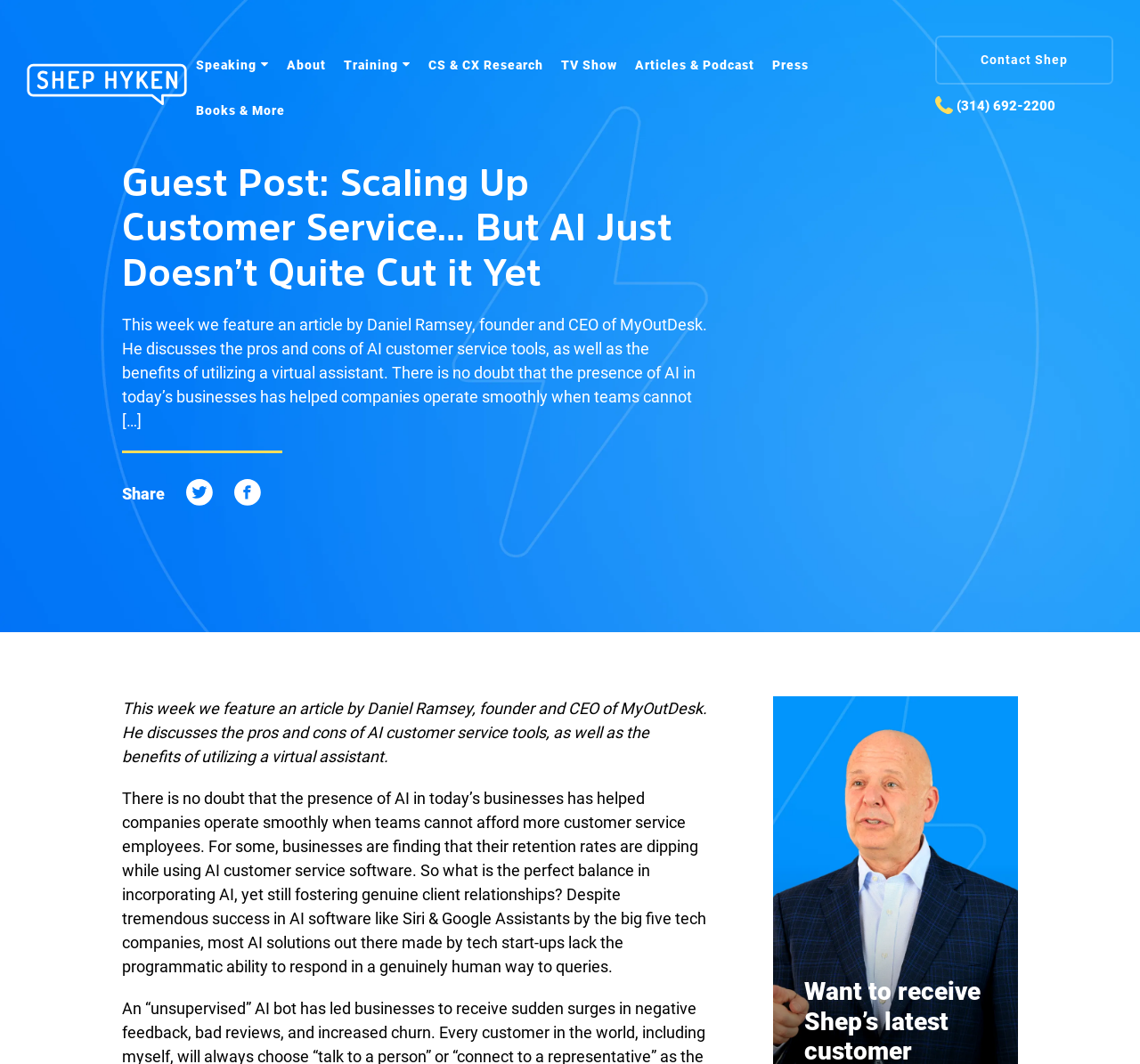Detail the various sections and features of the webpage.

The webpage appears to be a blog or article page, with a prominent heading "Guest Post: Scaling Up Customer Service… But AI Just Doesn’t Quite Cut it Yet" located near the top center of the page. Below the heading, there is a large block of text that summarizes the article, discussing the pros and cons of AI customer service tools and the benefits of utilizing a virtual assistant.

At the top of the page, there is a navigation menu with several links, including "Shep Hyken | Customer Service Expert", "Speaking", "About", "Training", "CS & CX Research", "TV Show", "Articles & Podcast", "Press", and "Books & More". These links are arranged horizontally across the top of the page.

On the top right corner of the page, there is a contact section with a link "Contact Shep" and a phone number "(314) 692-2200", accompanied by a small image. Below the contact section, there is a large background image that spans the entire width of the page.

The article text is divided into several paragraphs, with a "Share" button located below the first paragraph. The "Share" button is accompanied by two social media links, "Share Twitter" and "Share Facebook", each with its respective icon.

There are no images within the article text, but there are several images scattered throughout the page, including a Twitter icon, a Facebook icon, and a background image.